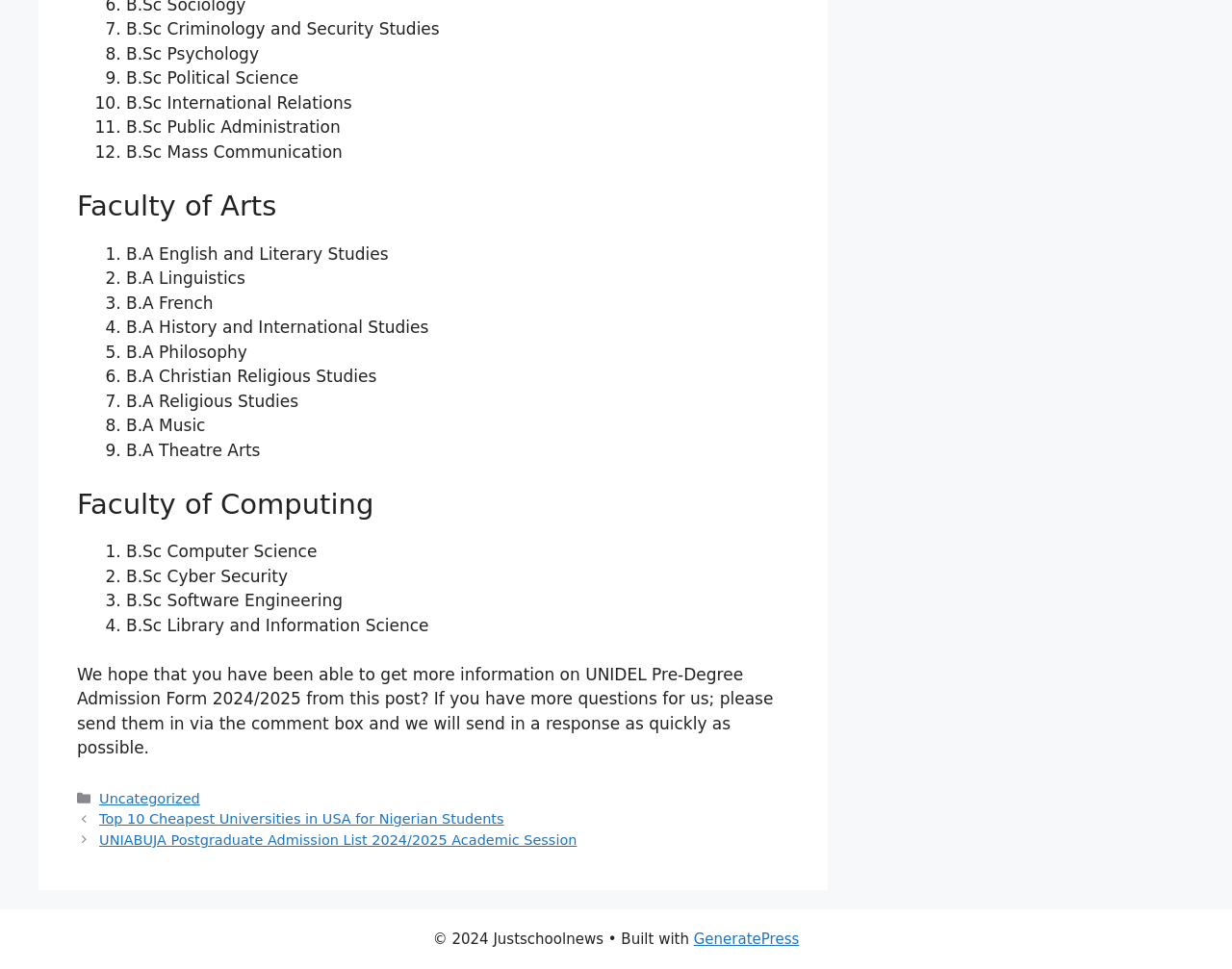Based on the image, give a detailed response to the question: What is the name of the website that built the webpage?

I found the answer by looking at the link element 'GeneratePress' which is a sibling of the StaticText element '• Built with'.